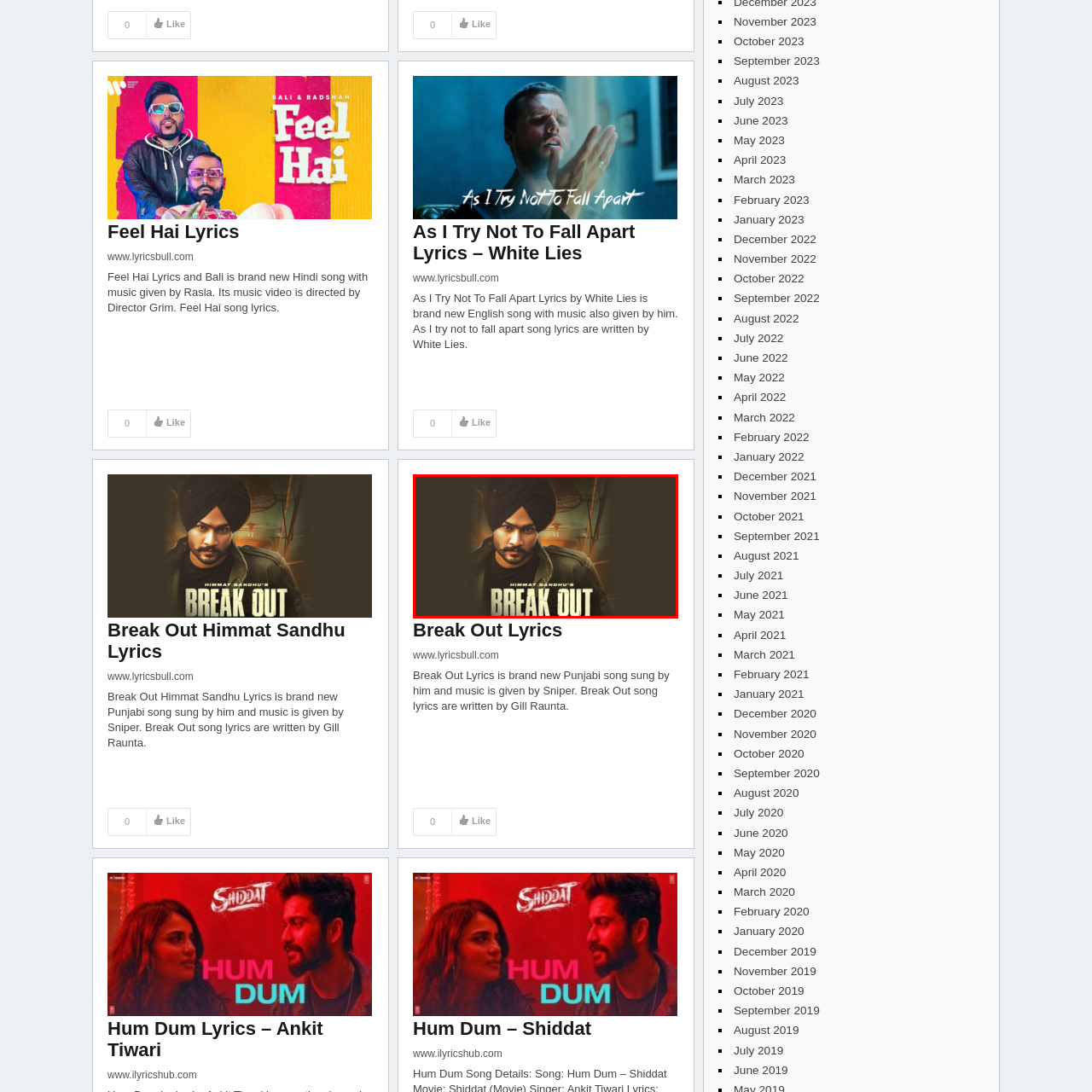Inspect the section within the red border, What is the man in the poster wearing? Provide a one-word or one-phrase answer.

tactical jacket